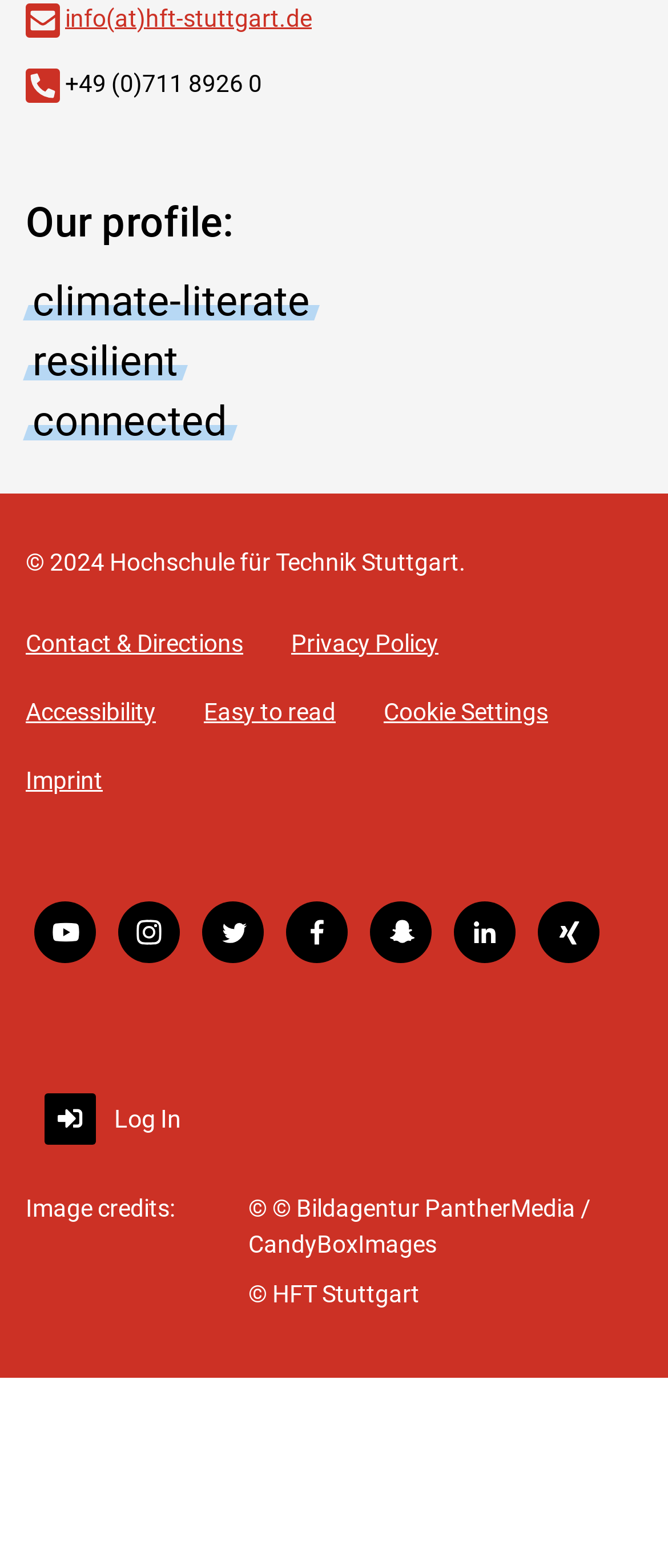Identify the bounding box coordinates of the clickable region necessary to fulfill the following instruction: "Log in to the system". The bounding box coordinates should be four float numbers between 0 and 1, i.e., [left, top, right, bottom].

[0.038, 0.685, 0.299, 0.743]